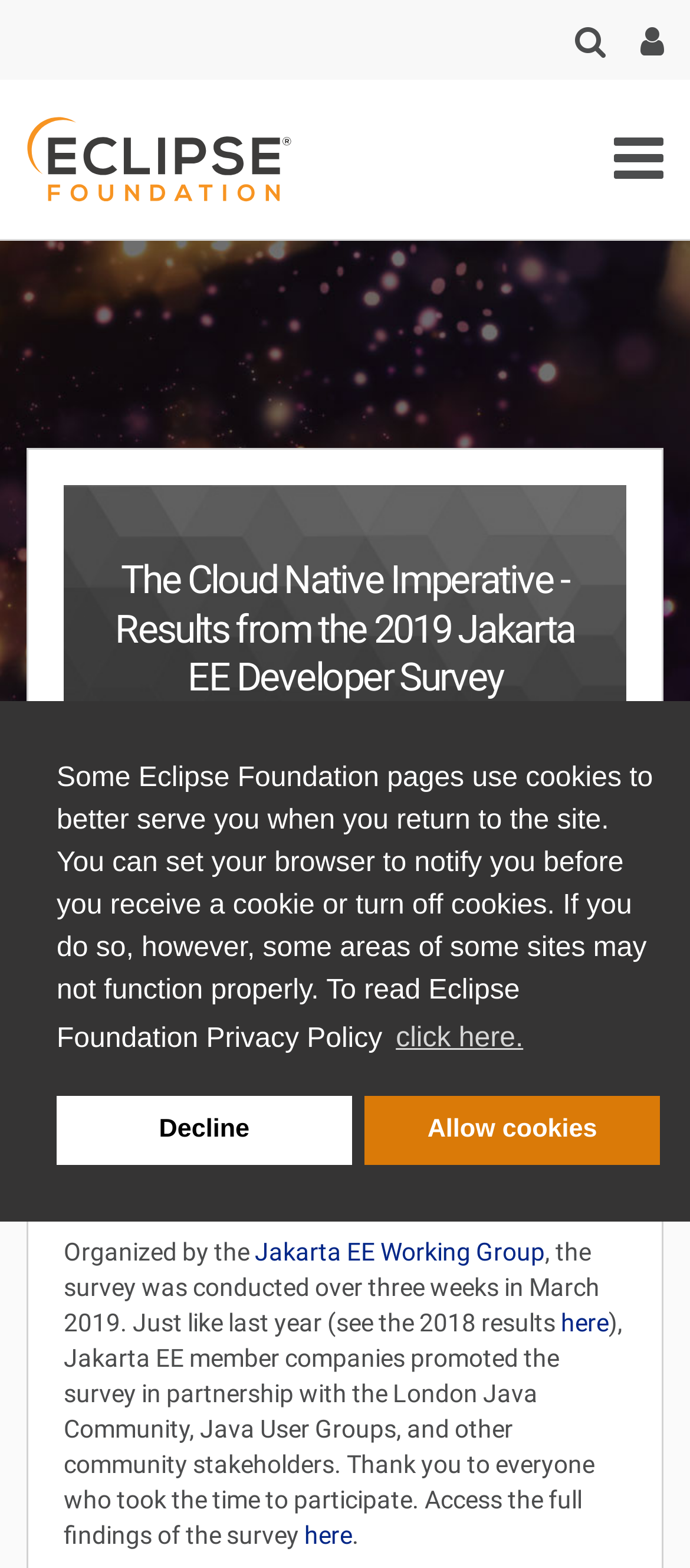Specify the bounding box coordinates of the area to click in order to execute this command: 'Go to Home page'. The coordinates should consist of four float numbers ranging from 0 to 1, and should be formatted as [left, top, right, bottom].

[0.0, 0.164, 0.085, 0.18]